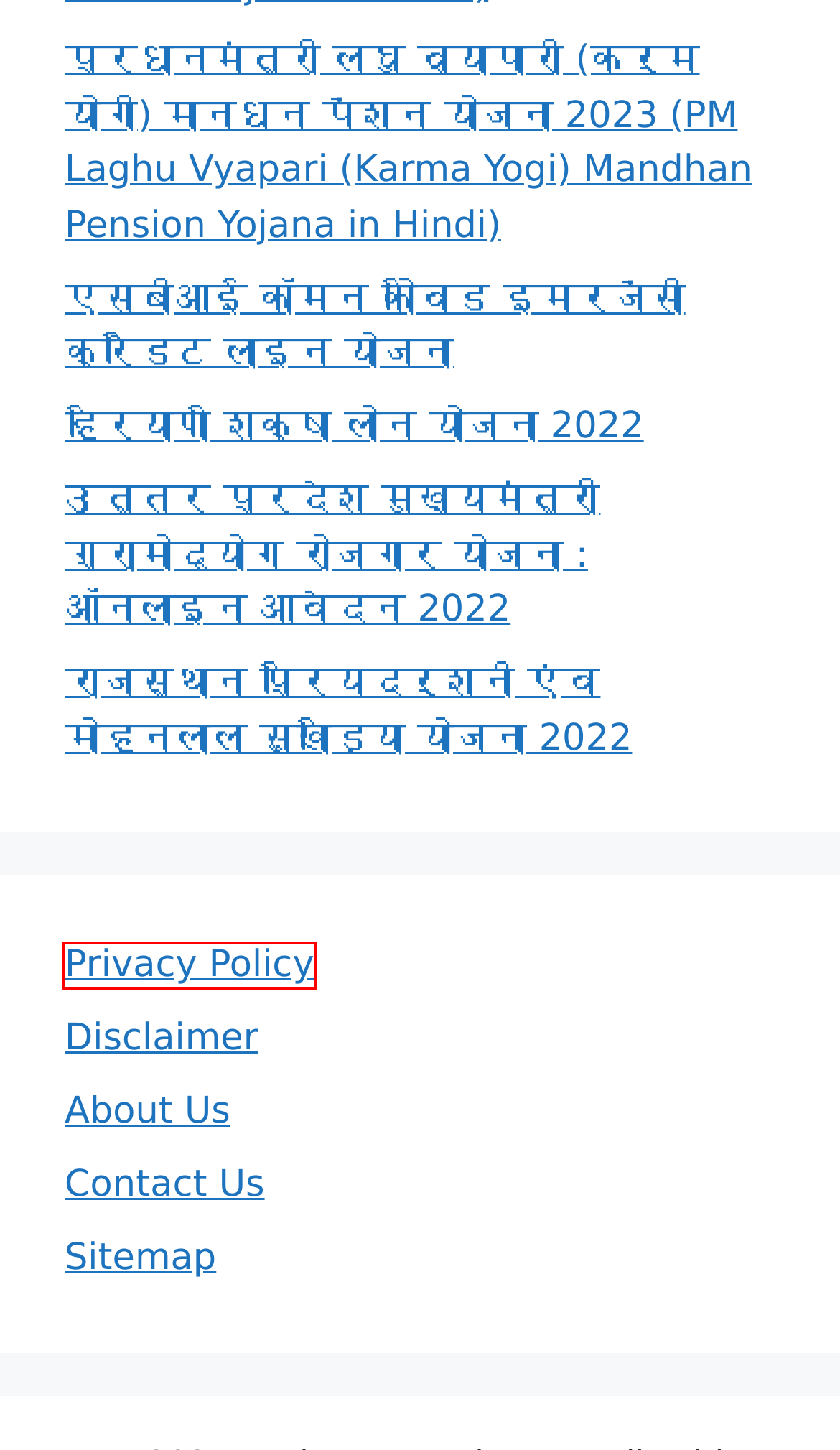Given a screenshot of a webpage with a red bounding box highlighting a UI element, choose the description that best corresponds to the new webpage after clicking the element within the red bounding box. Here are your options:
A. Contact Us
B. About Us
C. राजस्थान प्रियदर्शनी एंव मोहनलाल सुखाड़िया योजना 2022
D. Disclaimer
E. Privacy Policy
F. उत्तर प्रदेश मुख्यमंत्री ग्रामोद्योग रोजगार योजना : ऑनलाइन आवेदन 2022
G. एसबीआई कॉमन कोविड इमरजेंसी क्रेडिट लाइन योजना
H. हरियाणा शिक्षा लोन योजना 2022

E